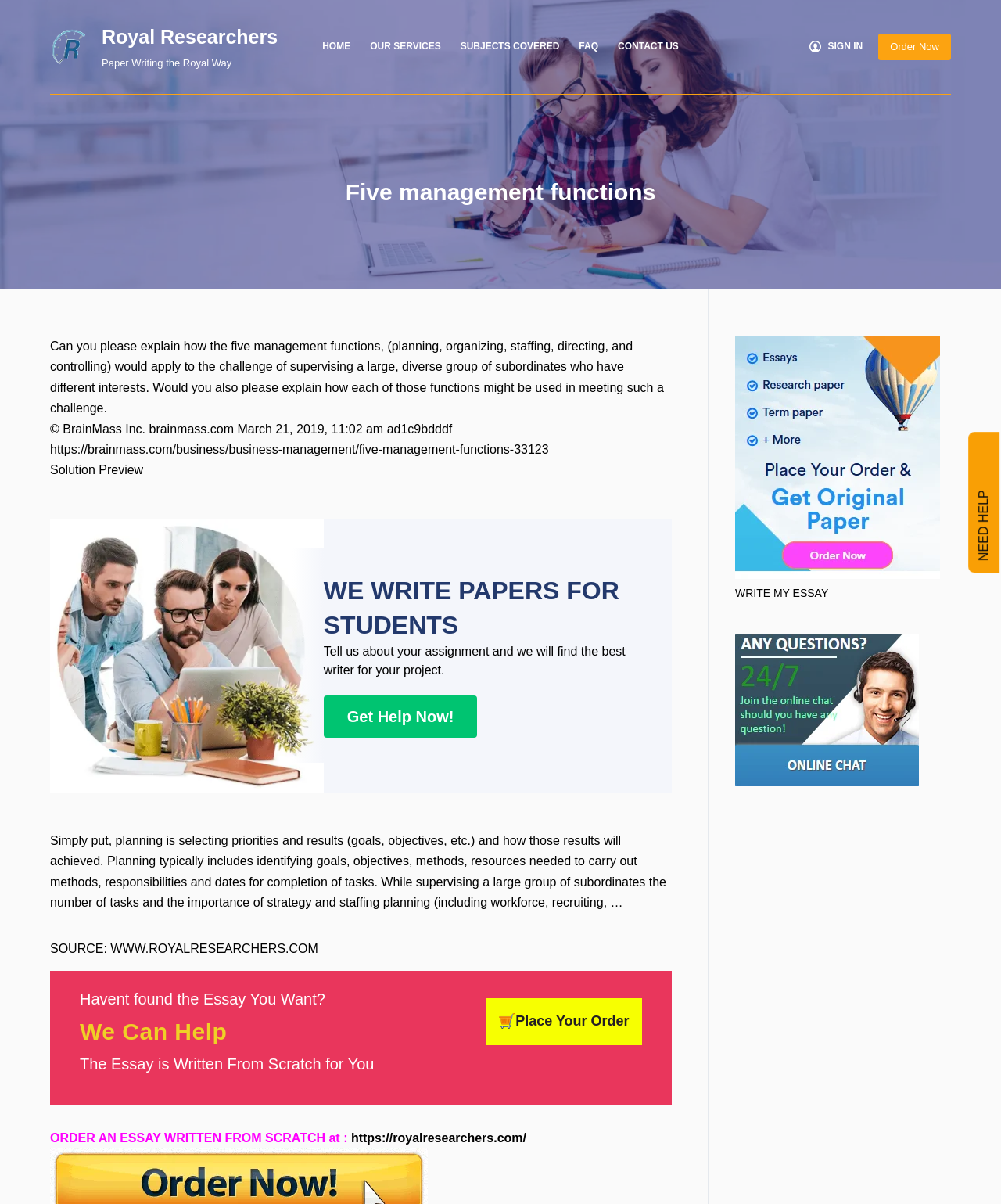Please determine the bounding box coordinates of the element's region to click in order to carry out the following instruction: "Click on the 'Place Your Order' link". The coordinates should be four float numbers between 0 and 1, i.e., [left, top, right, bottom].

[0.485, 0.829, 0.641, 0.868]